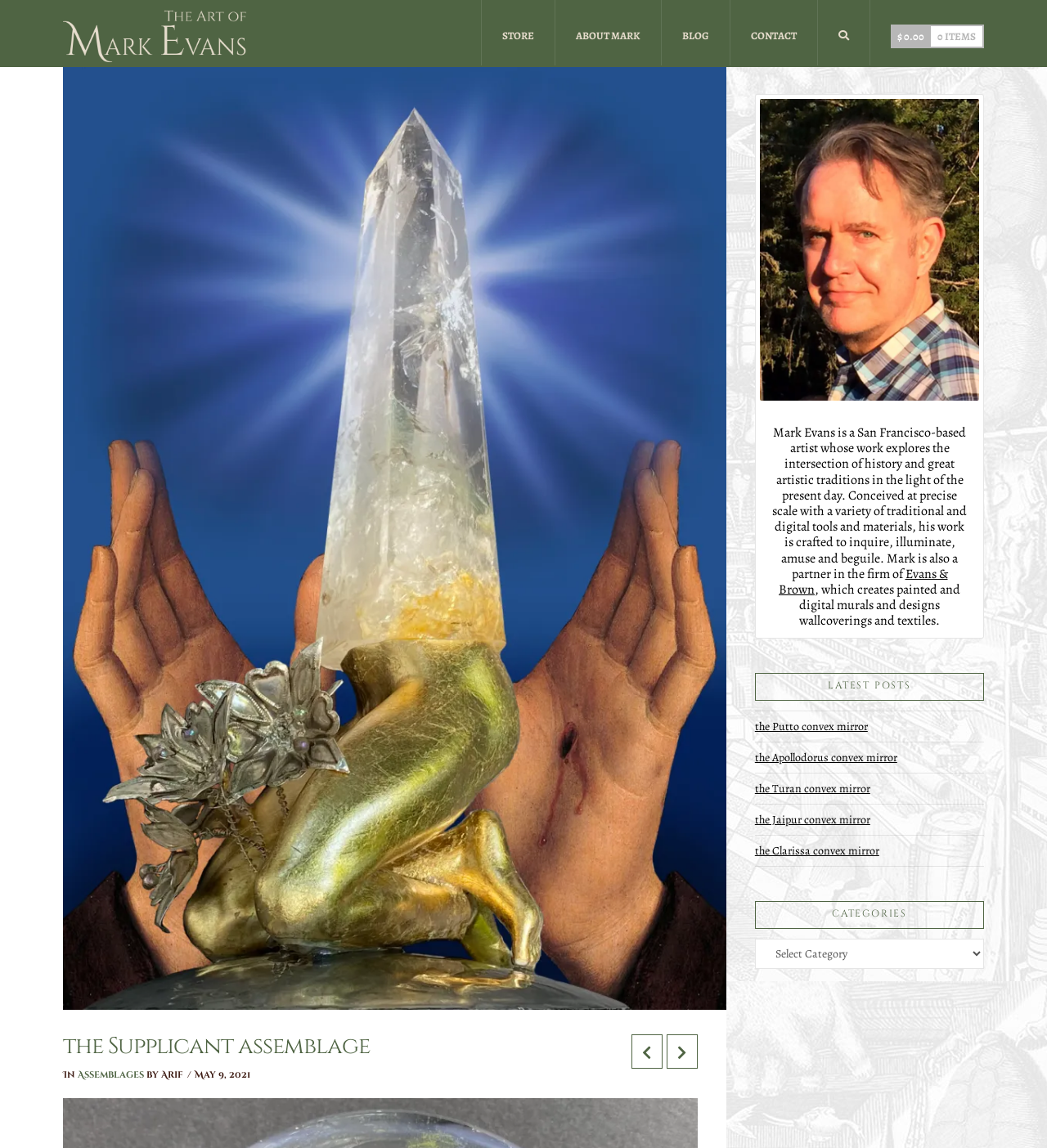Provide a brief response to the question using a single word or phrase: 
What is the name of the firm Mark is a partner in?

Evans & Brown